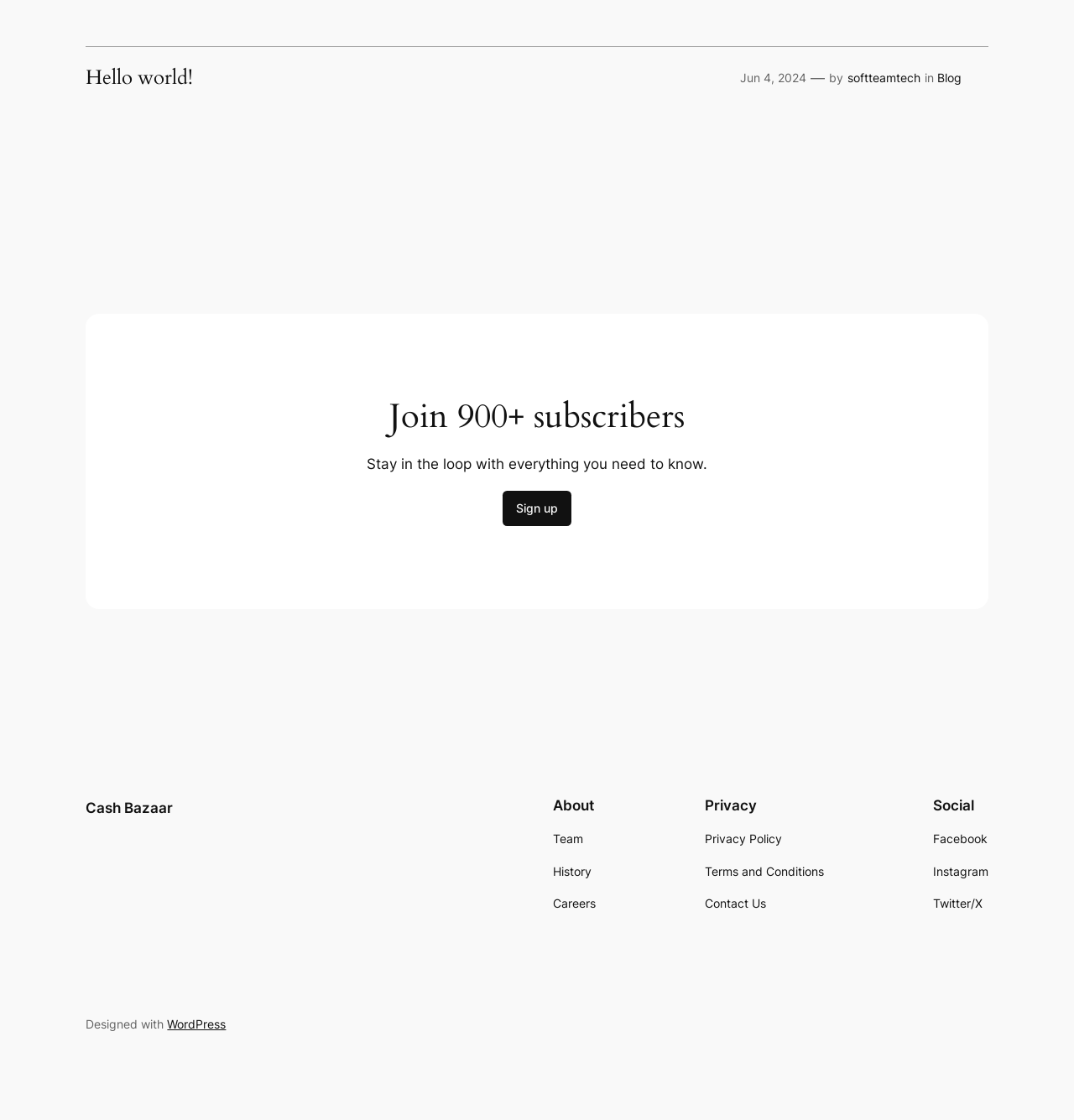What is the name of the platform used to design the website?
Please provide a detailed answer to the question.

The name of the platform used to design the website can be found in the link element with the text 'WordPress', which is located at the bottom of the page, indicating that the website was designed using WordPress.